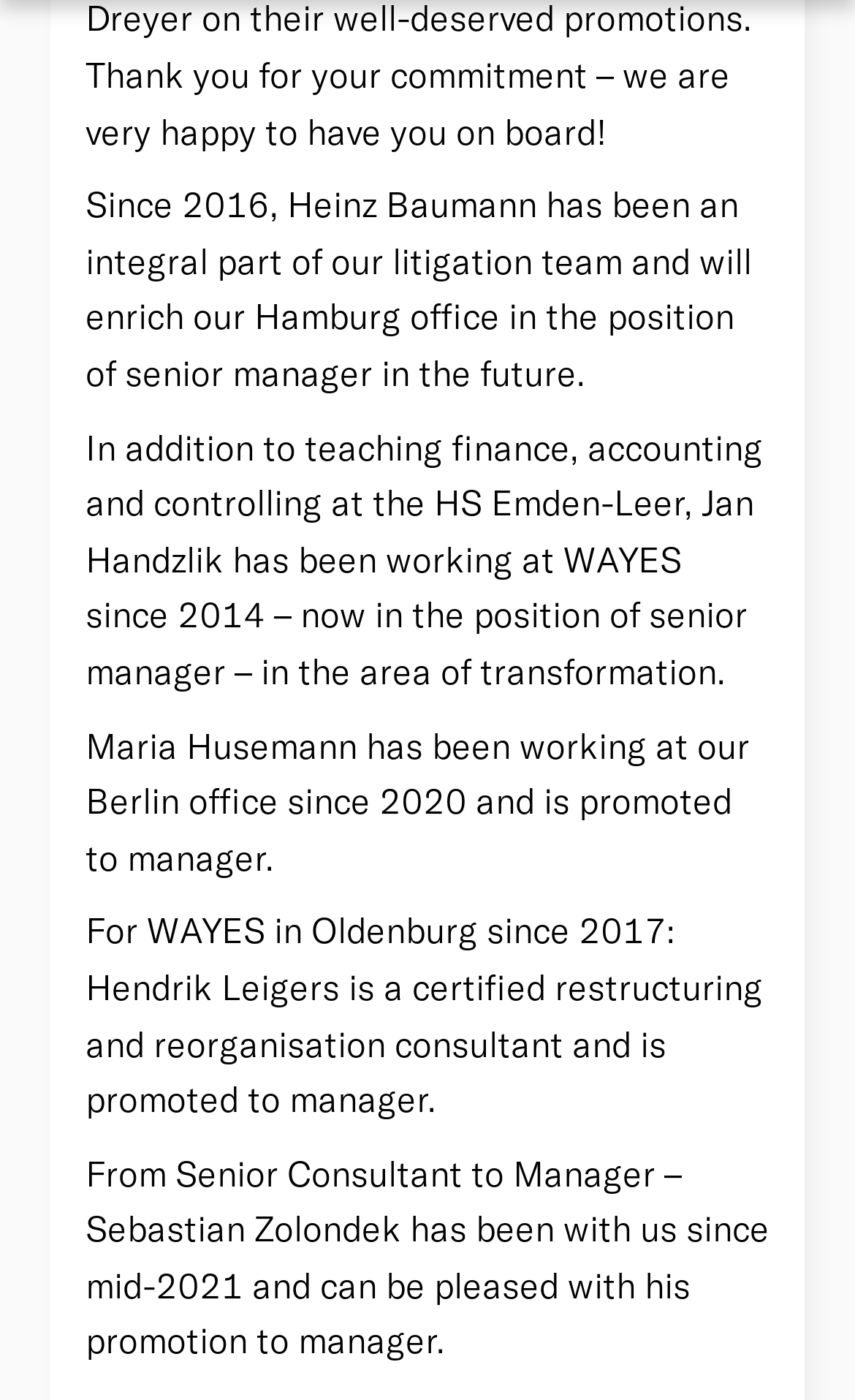Indicate the bounding box coordinates of the element that must be clicked to execute the instruction: "Show cookie information". The coordinates should be given as four float numbers between 0 and 1, i.e., [left, top, right, bottom].

[0.056, 0.95, 0.944, 0.977]